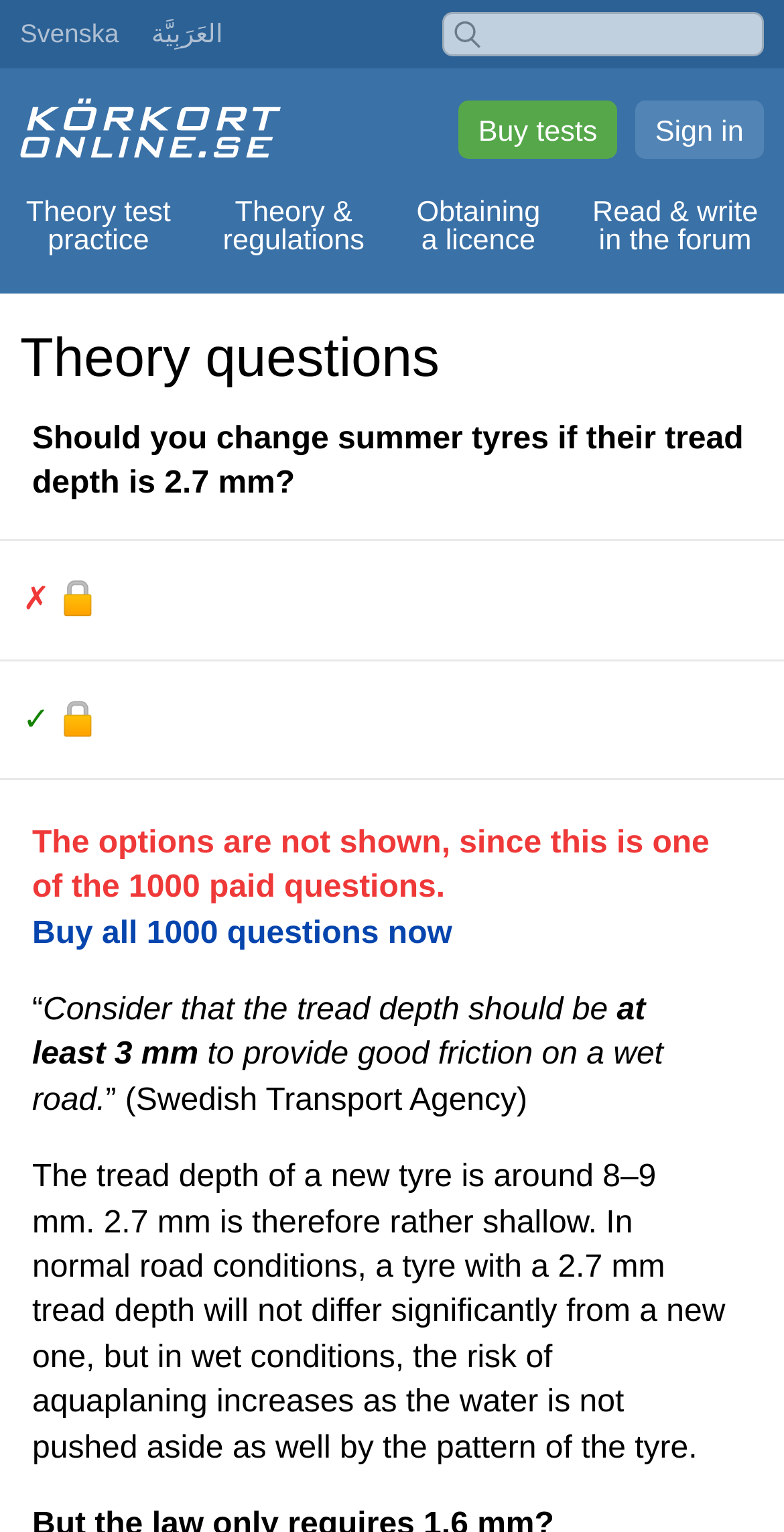Please respond to the question using a single word or phrase:
What happens to a tyre with a 2.7 mm tread depth in wet conditions?

risk of aquaplaning increases